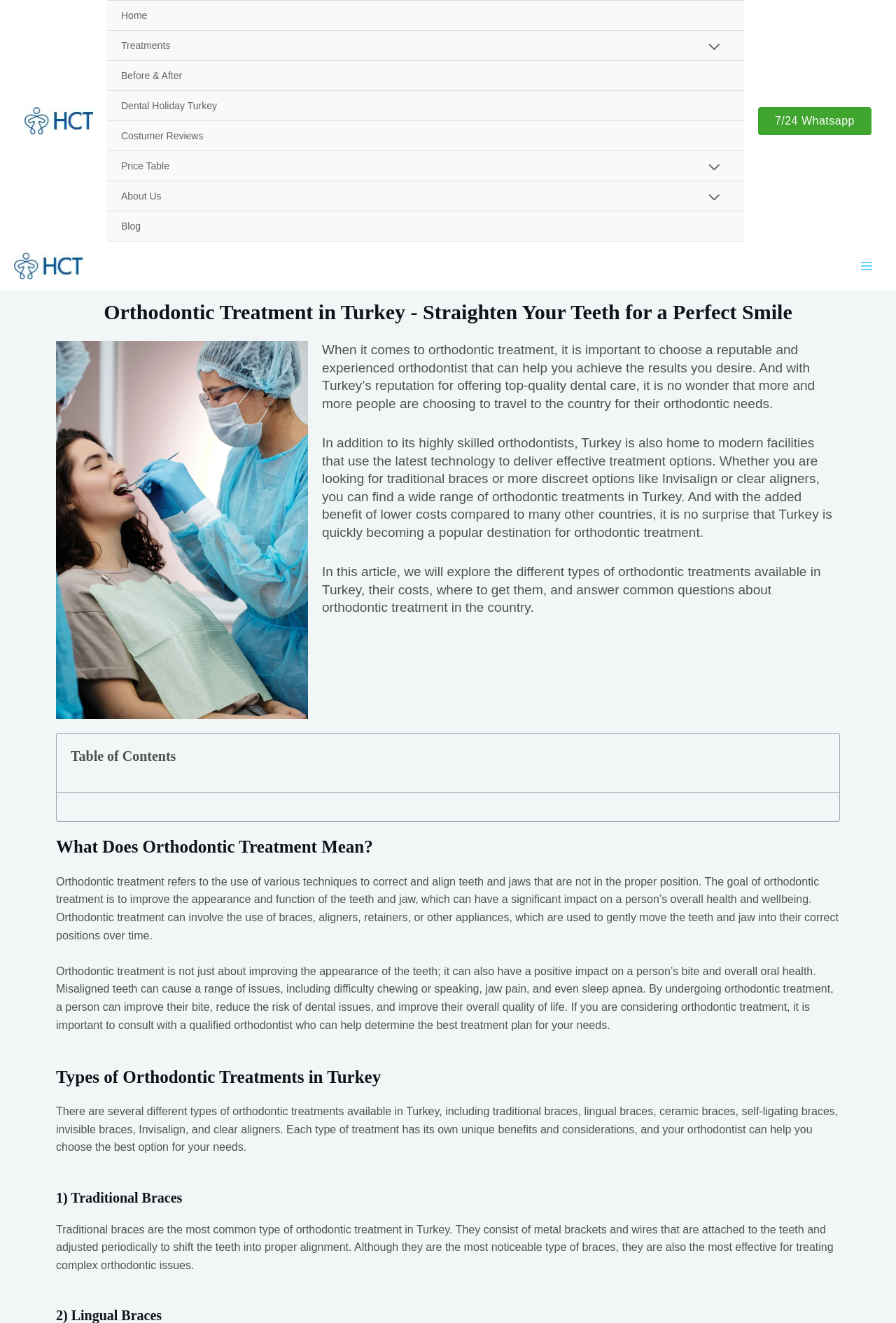Determine the bounding box coordinates of the target area to click to execute the following instruction: "Click the '7/24 Whatsapp' link."

[0.865, 0.087, 0.954, 0.096]